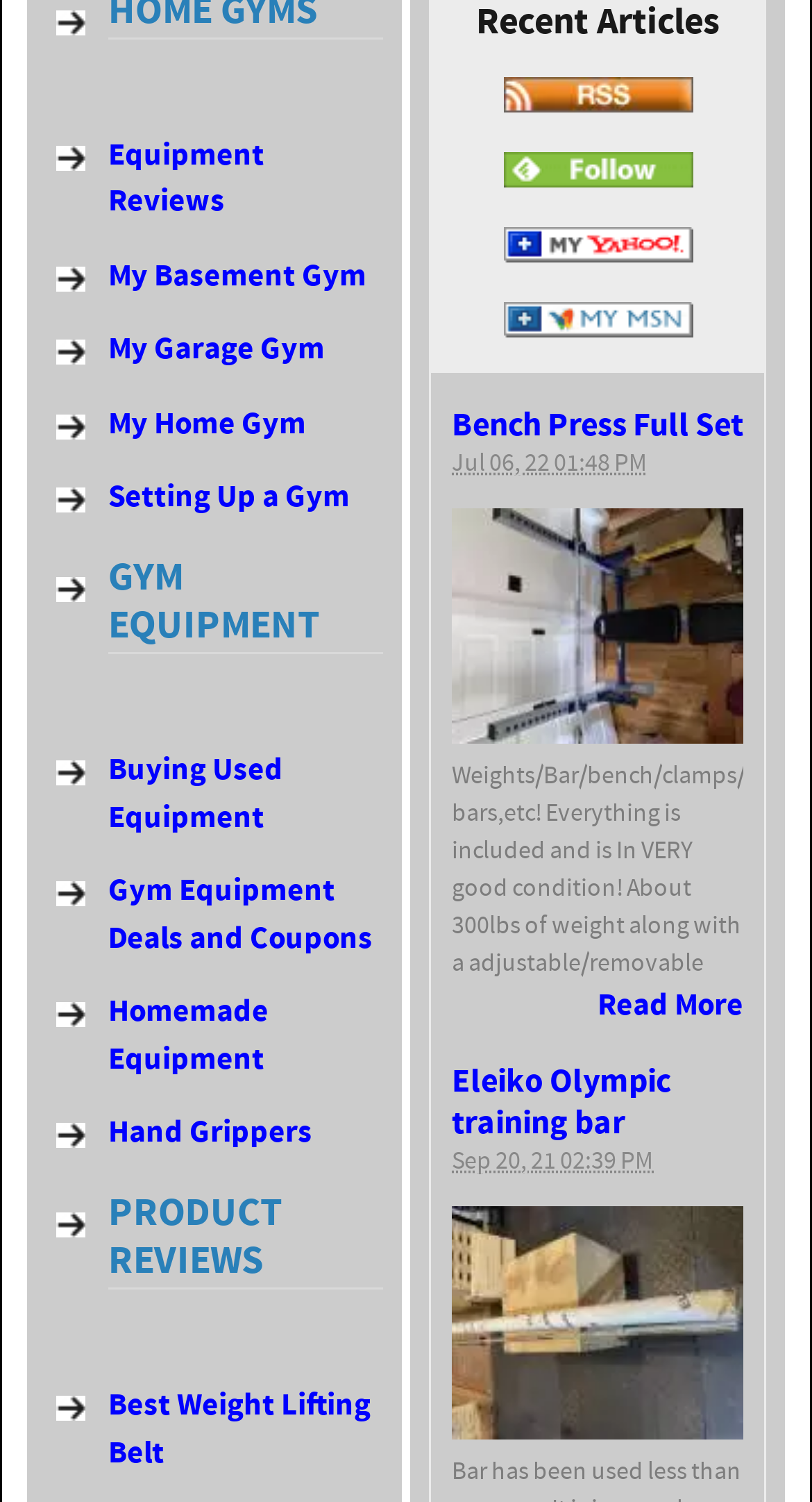Please identify the coordinates of the bounding box for the clickable region that will accomplish this instruction: "Follow the website in Feedly".

[0.609, 0.111, 0.863, 0.142]